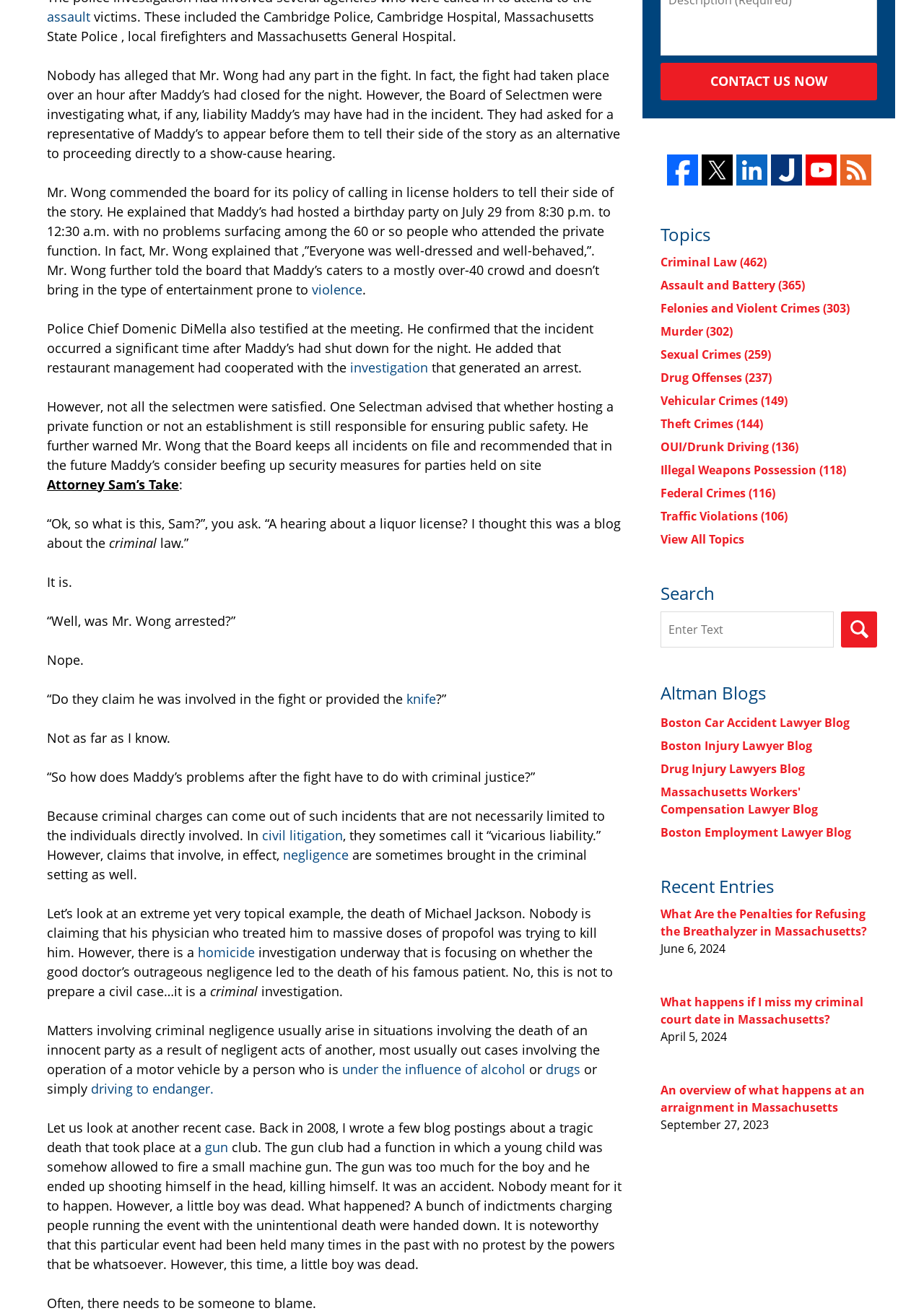Determine the bounding box coordinates for the UI element described. Format the coordinates as (top-left x, top-left y, bottom-right x, bottom-right y) and ensure all values are between 0 and 1. Element description: Search

[0.91, 0.465, 0.949, 0.492]